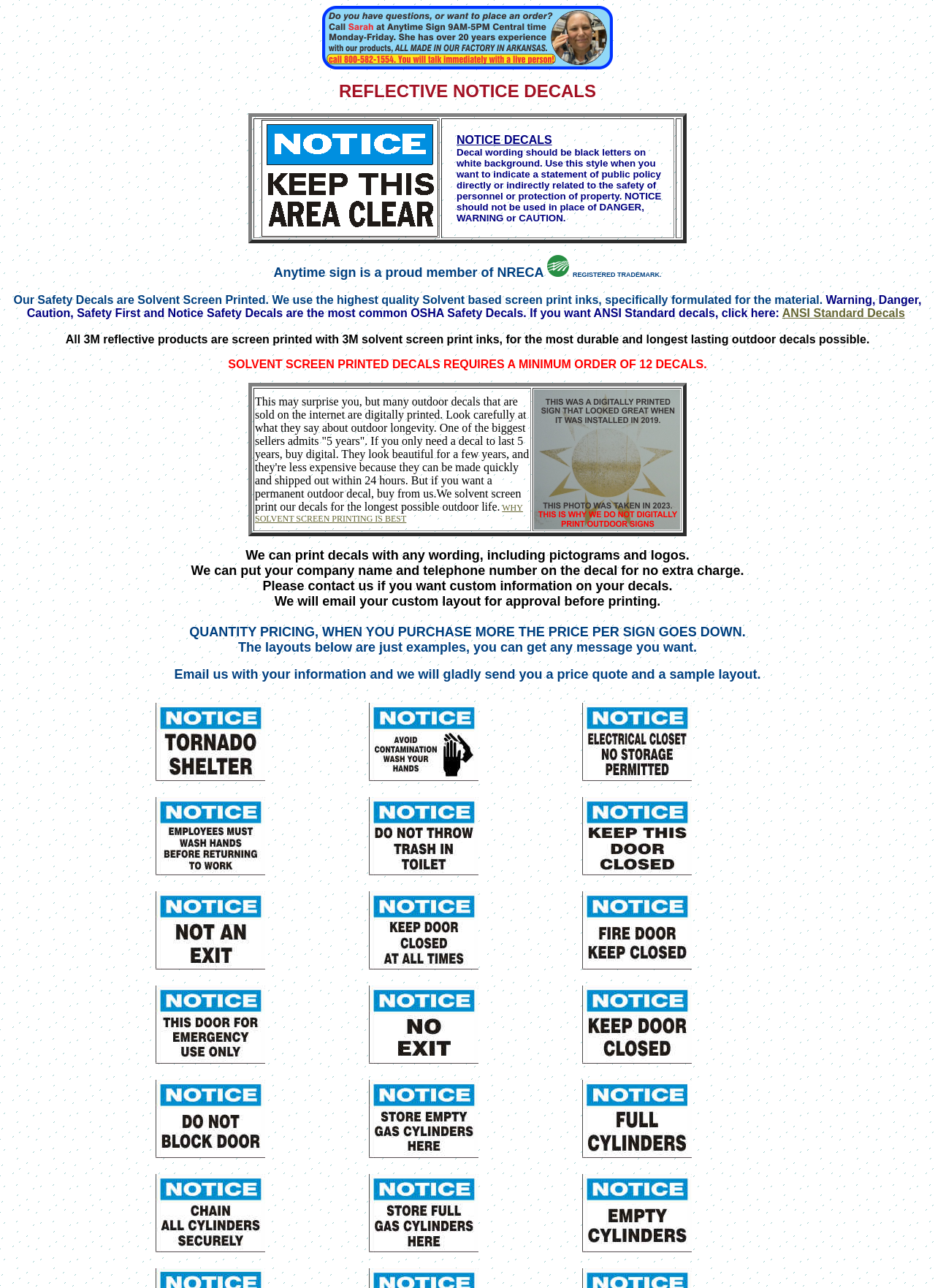Can a custom layout be approved before printing?
Based on the image, answer the question with a single word or brief phrase.

Yes